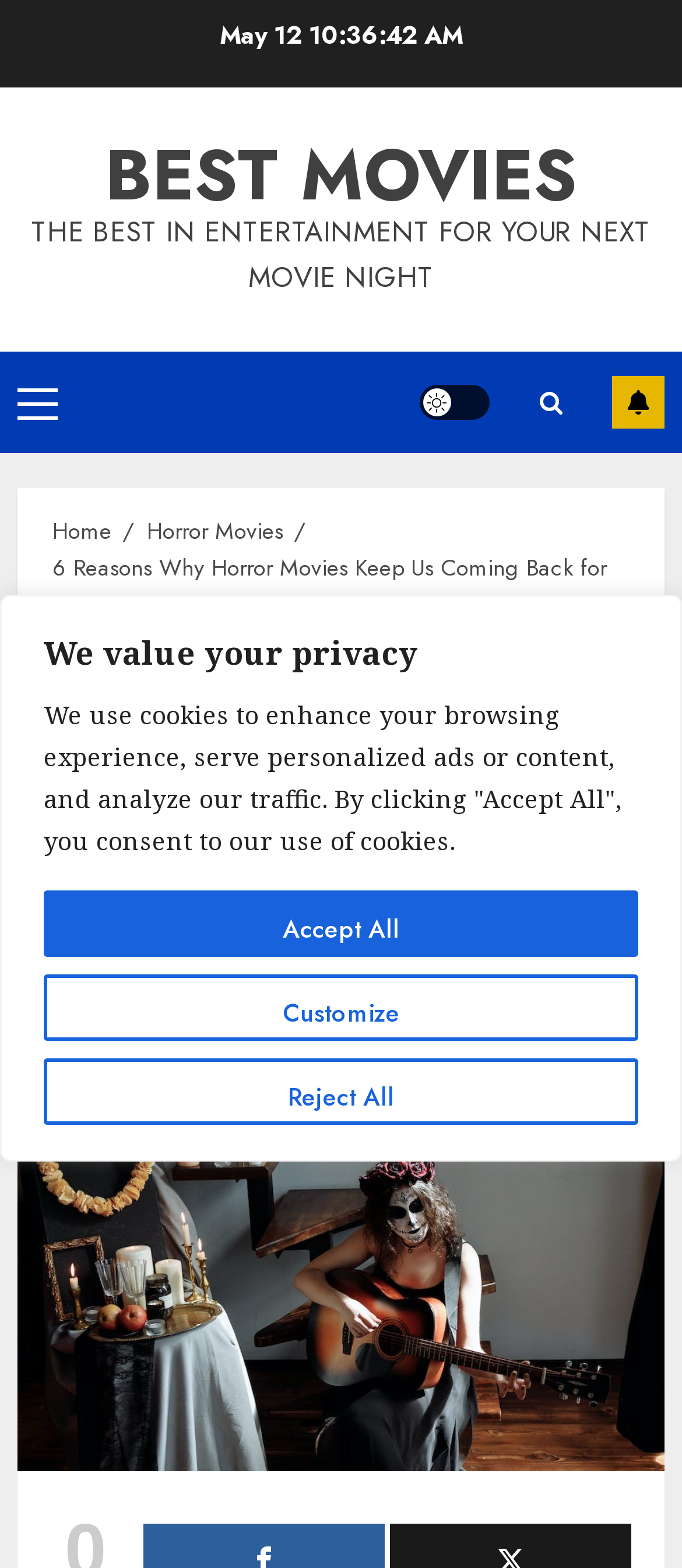Please locate the bounding box coordinates of the element that should be clicked to complete the given instruction: "toggle light/dark mode".

[0.615, 0.246, 0.718, 0.268]